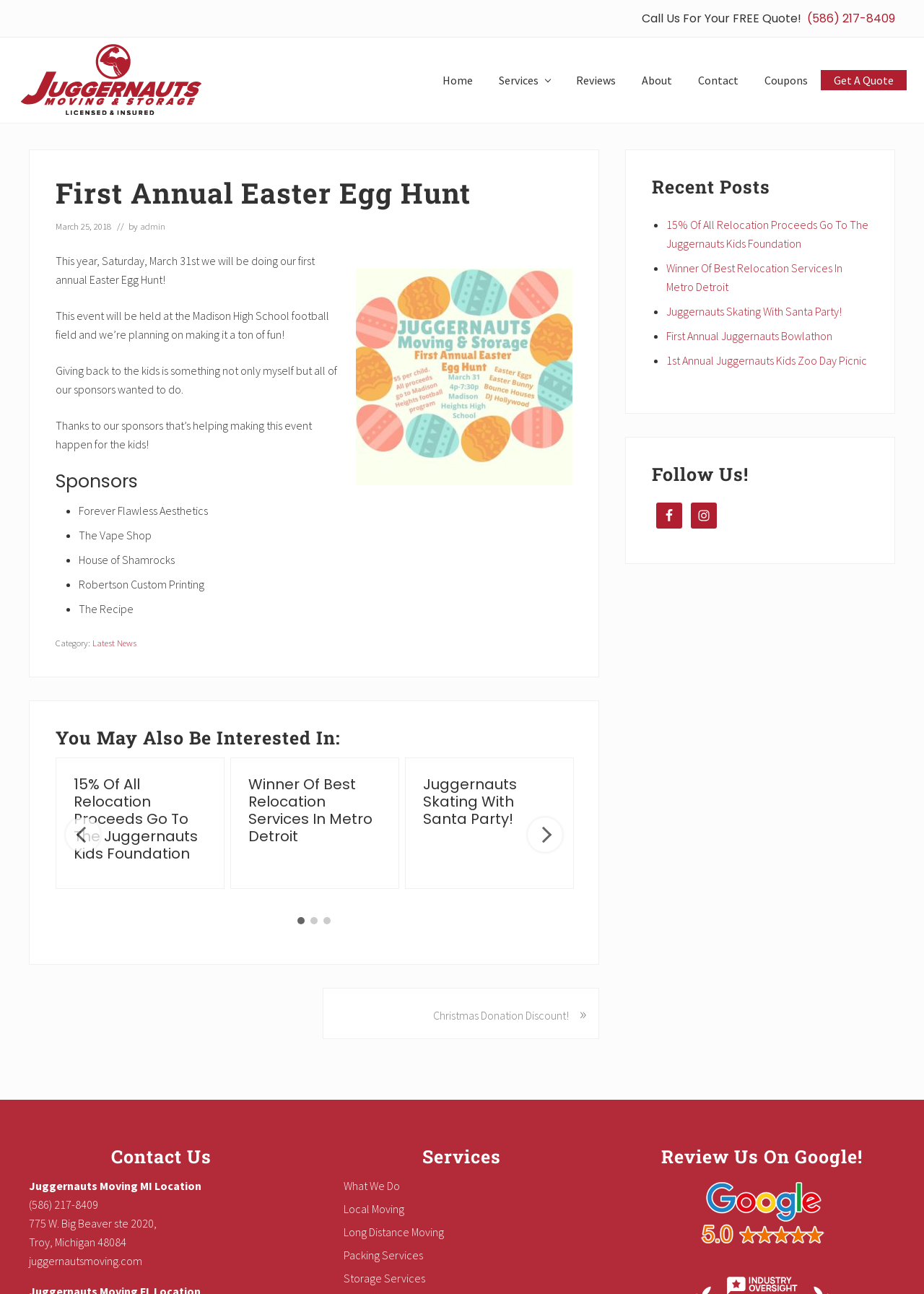Find the bounding box of the UI element described as: "What We Do". The bounding box coordinates should be given as four float values between 0 and 1, i.e., [left, top, right, bottom].

[0.372, 0.911, 0.433, 0.922]